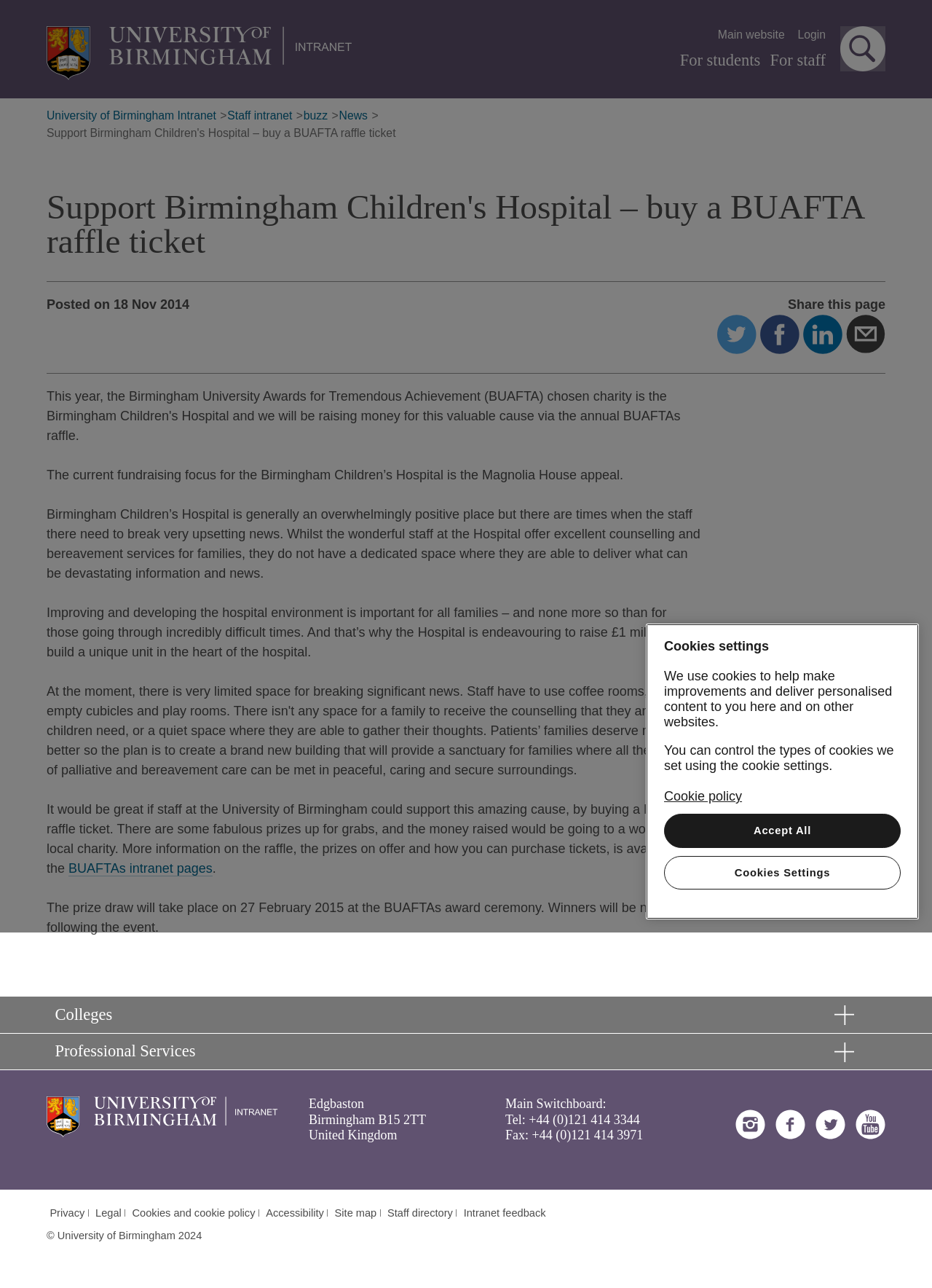What is the purpose of the BUAFTAs raffle ticket?
Please answer using one word or phrase, based on the screenshot.

To support Birmingham Children's Hospital